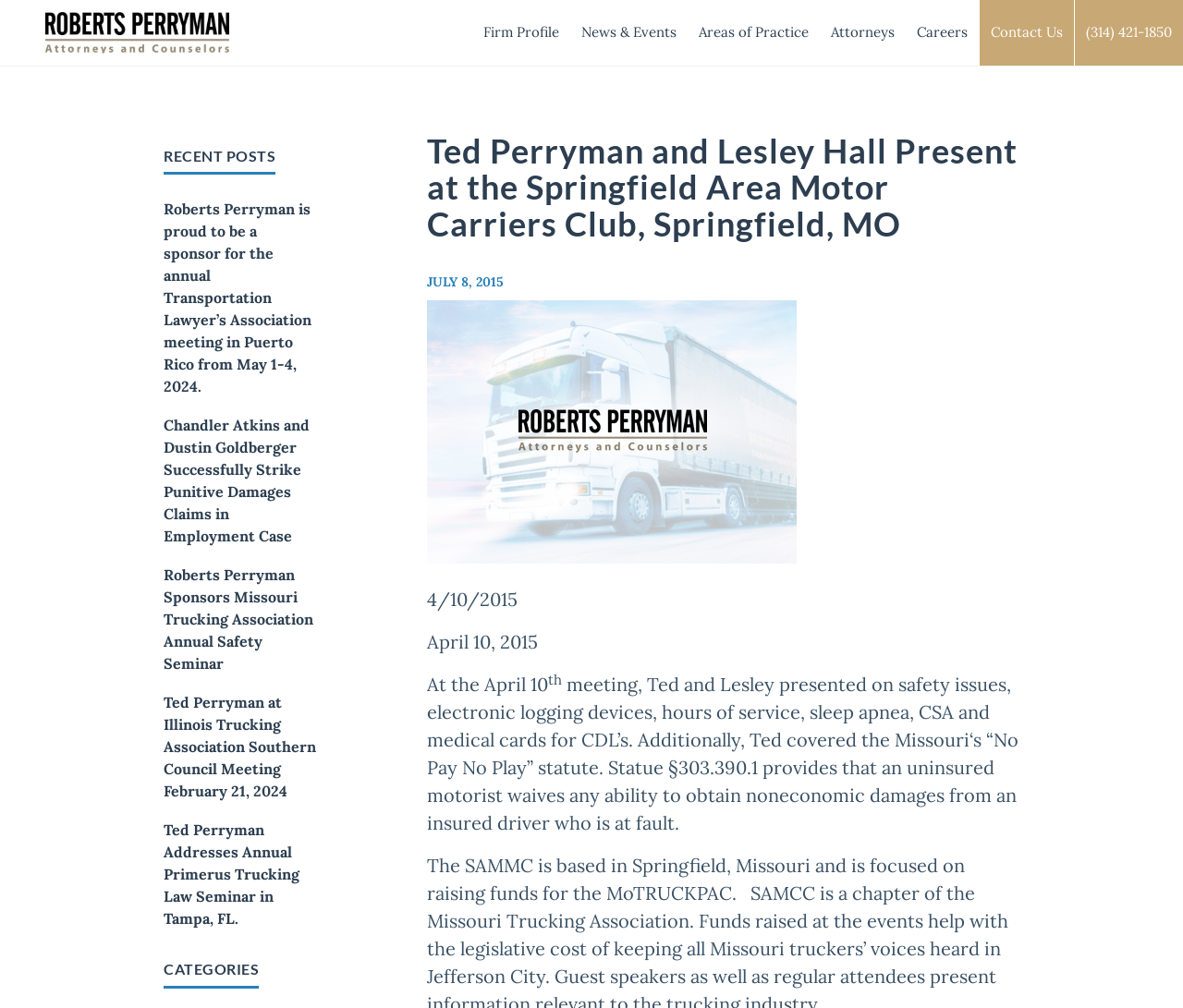Using the element description: "Areas of Practice", determine the bounding box coordinates. The coordinates should be in the format [left, top, right, bottom], with values between 0 and 1.

[0.581, 0.0, 0.693, 0.065]